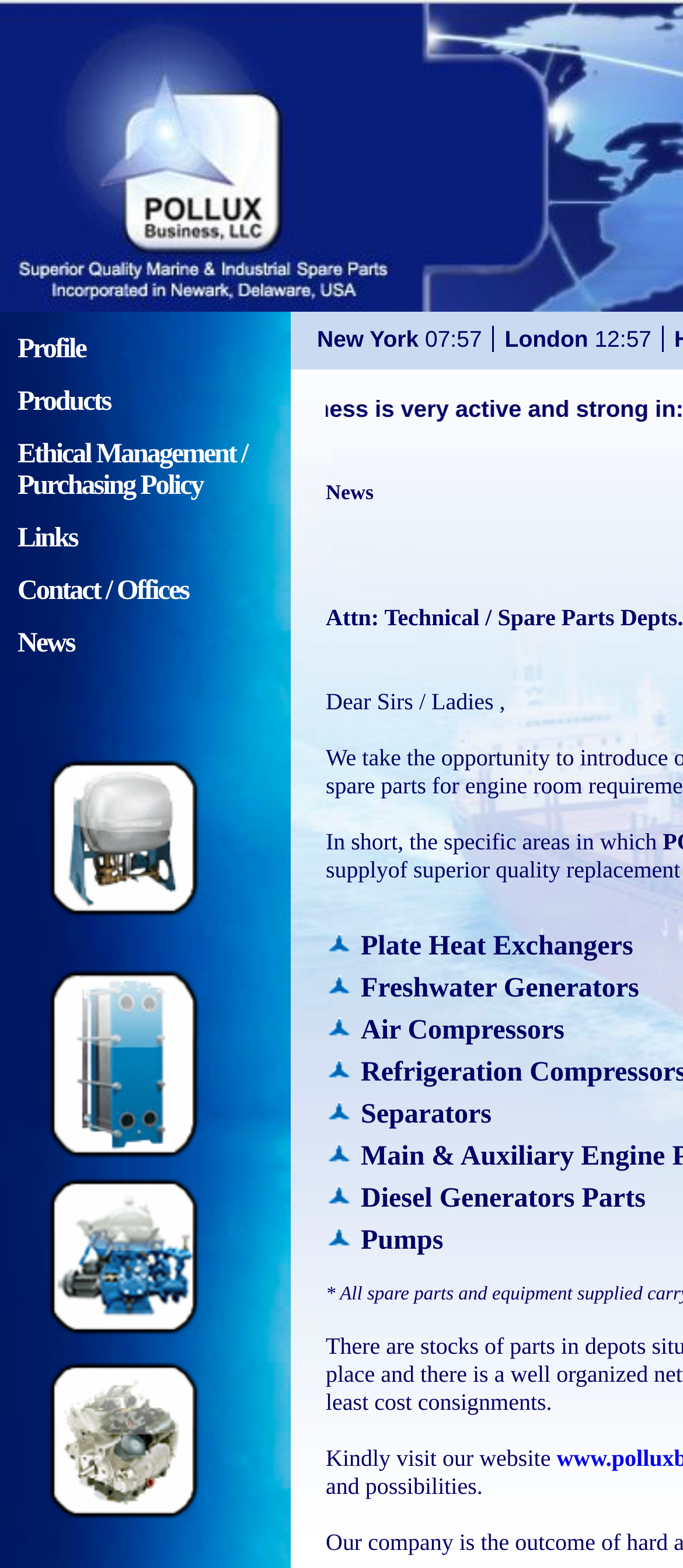Are there any headings on the webpage?
Look at the image and respond with a one-word or short-phrase answer.

No